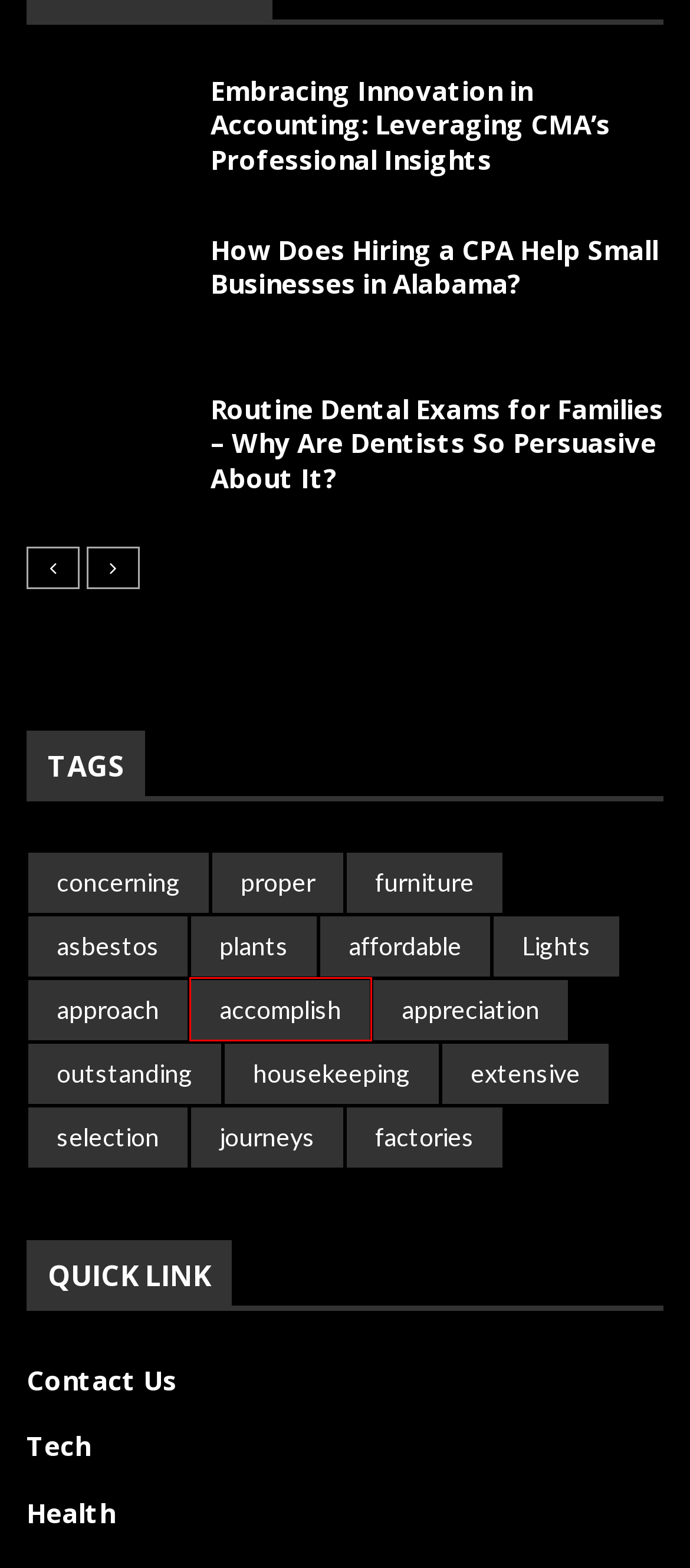You have a screenshot of a webpage with a red bounding box around an element. Select the webpage description that best matches the new webpage after clicking the element within the red bounding box. Here are the descriptions:
A. proper Archives - outil blog
B. affordable Archives - outil blog
C. plants Archives - outil blog
D. appreciation Archives - outil blog
E. accomplish Archives - outil blog
F. outstanding Archives - outil blog
G. approach Archives - outil blog
H. asbestos Archives - outil blog

E